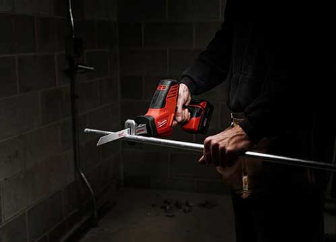Give a detailed account of the elements present in the image.

The image showcases the Milwaukee 2625-20 M18 18-Volt Hackzall, a versatile and powerful cordless reciprocating saw. The tool is displayed in a dimly lit environment, emphasizing its robust design and performance capabilities. A person holds the saw in one hand while gripping a metal rod with the other, highlighting its utility in cutting through various materials. The Hackzall features a responsive 3/4-inch stroke length, allowing it to efficiently tackle tasks ranging from trimming bushes to sawing through tough materials like metal and PVC. Built for durability and precision, this saw is equipped with a dual gear anti-vibration mechanism, enhancing control while minimizing fatigue during prolonged use. This image captures not just a tool but the promise of reliable performance for both professional and DIY projects.